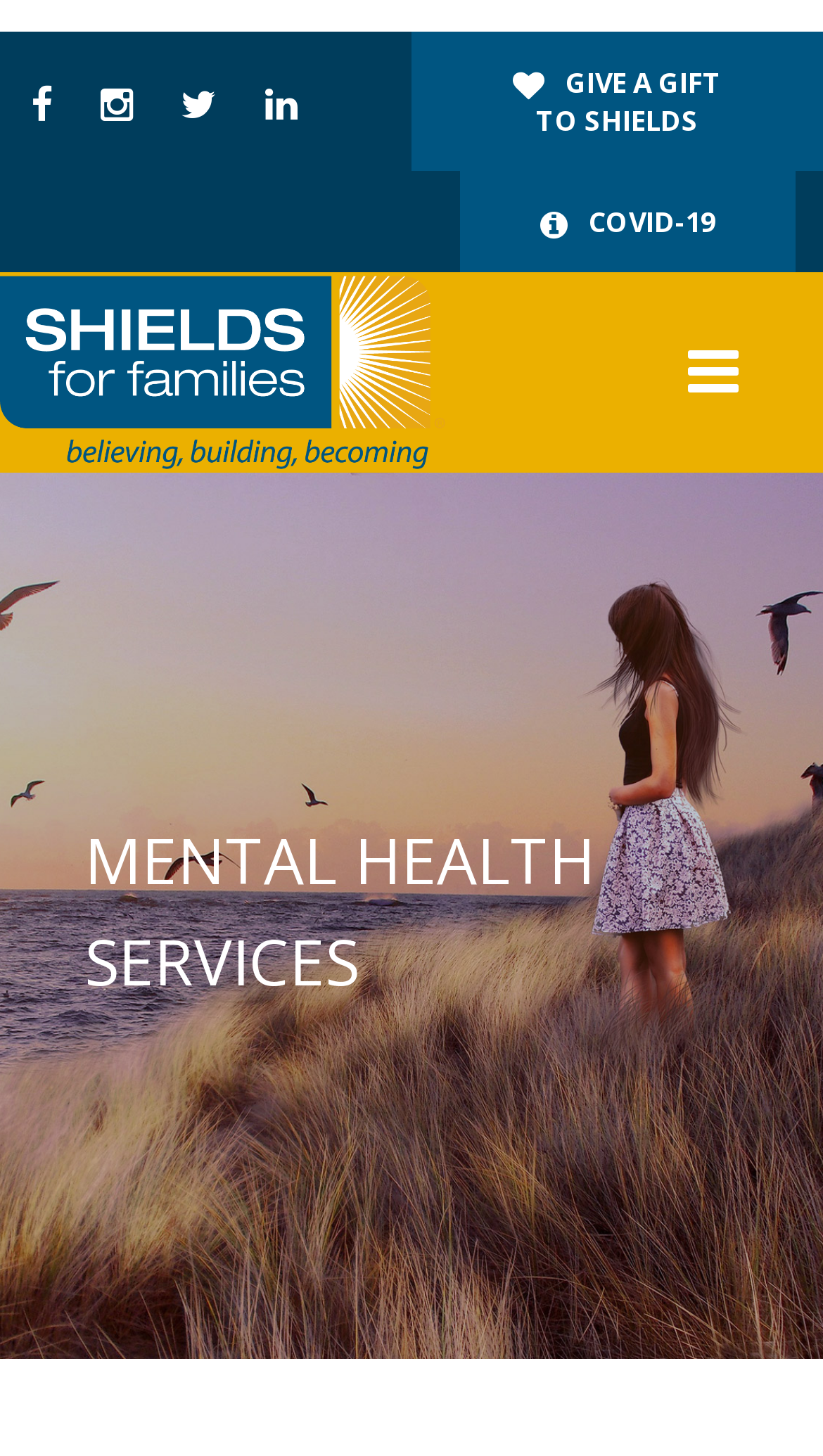Generate a detailed explanation of the webpage's features and information.

The webpage is about Mental Health services provided by SHIELDS for Families. At the top left corner, there is a logo of SHIELDS for Families, accompanied by a link to the organization's main page. Below the logo, there is a search bar where users can type and hit enter to search for specific content.

To the right of the search bar, there are five social media links, represented by icons, which are evenly spaced and aligned horizontally. These links are positioned near the top of the page.

Further down, there is a prominent link to make a donation, labeled "GIVE A GIFT TO SHIELDS", which spans across the top half of the page. Below this link, there is another link related to COVID-19, which takes up about half of the page's width.

The main content of the page is headed by a large heading "MENTAL HEALTH SERVICES", which is positioned near the middle of the page.